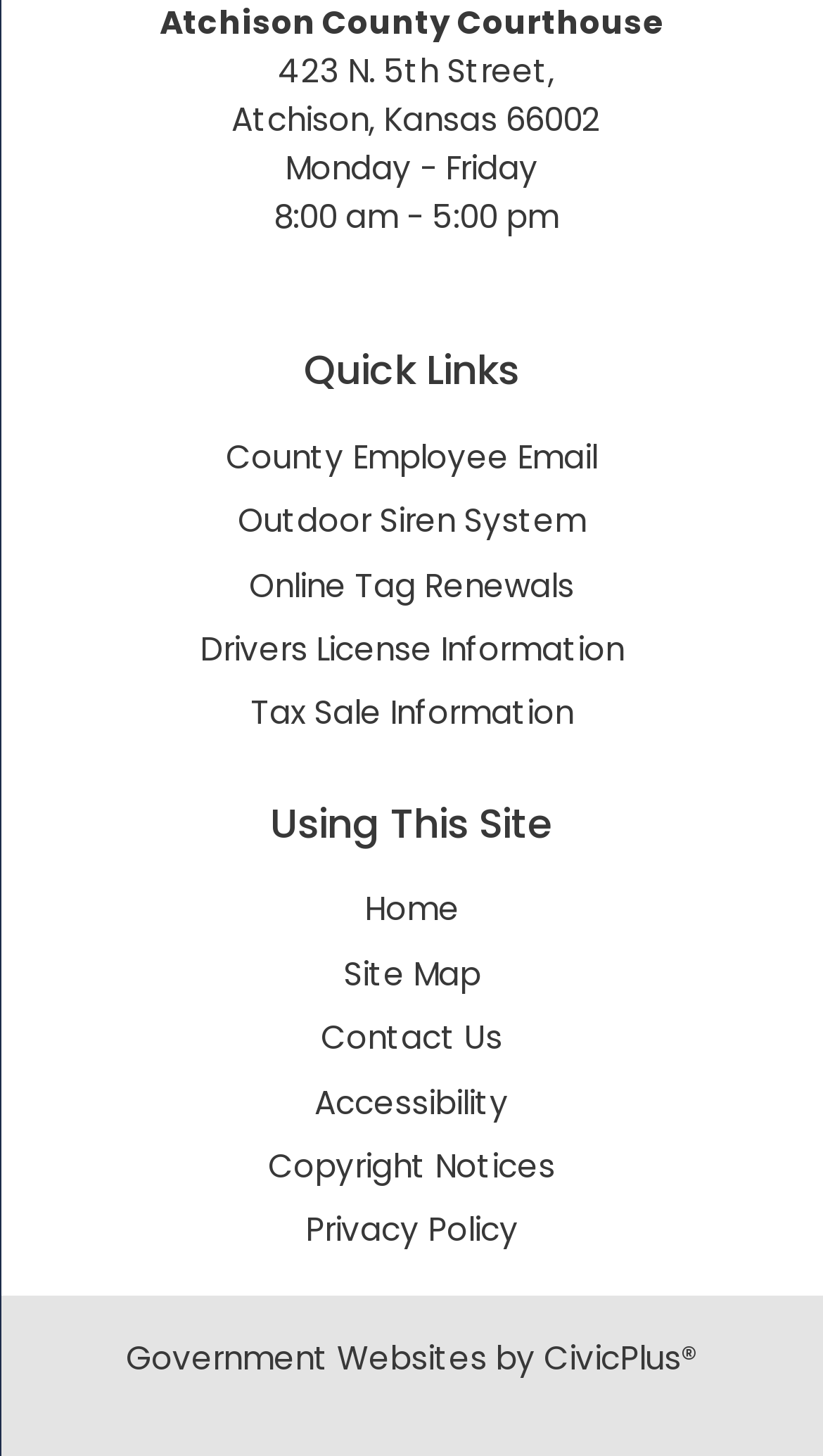Using the provided description Home, find the bounding box coordinates for the UI element. Provide the coordinates in (top-left x, top-left y, bottom-right x, bottom-right y) format, ensuring all values are between 0 and 1.

[0.442, 0.56, 0.558, 0.591]